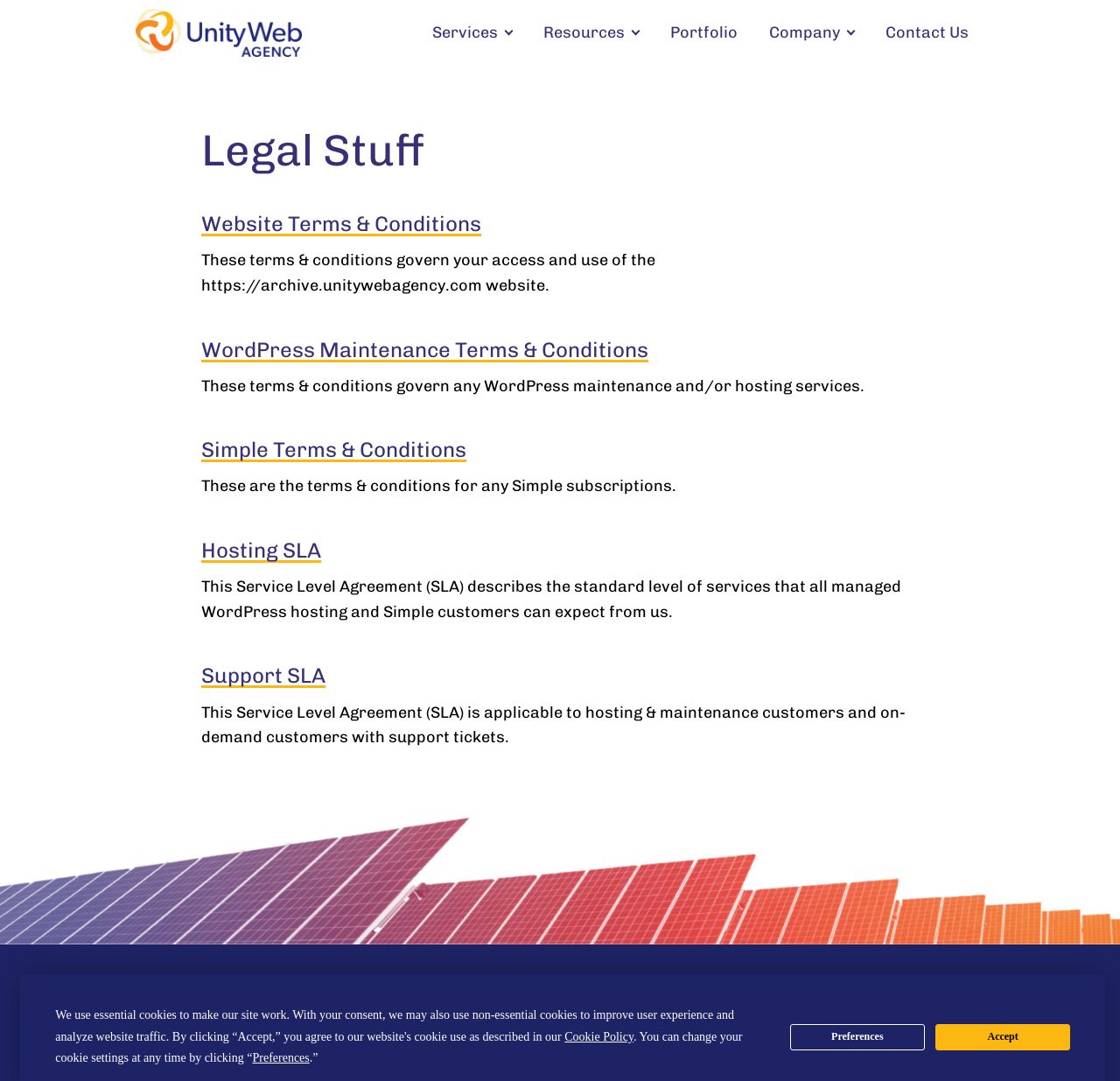Use a single word or phrase to answer this question: 
What is the purpose of the 'Cookie Policy' button?

To change cookie settings